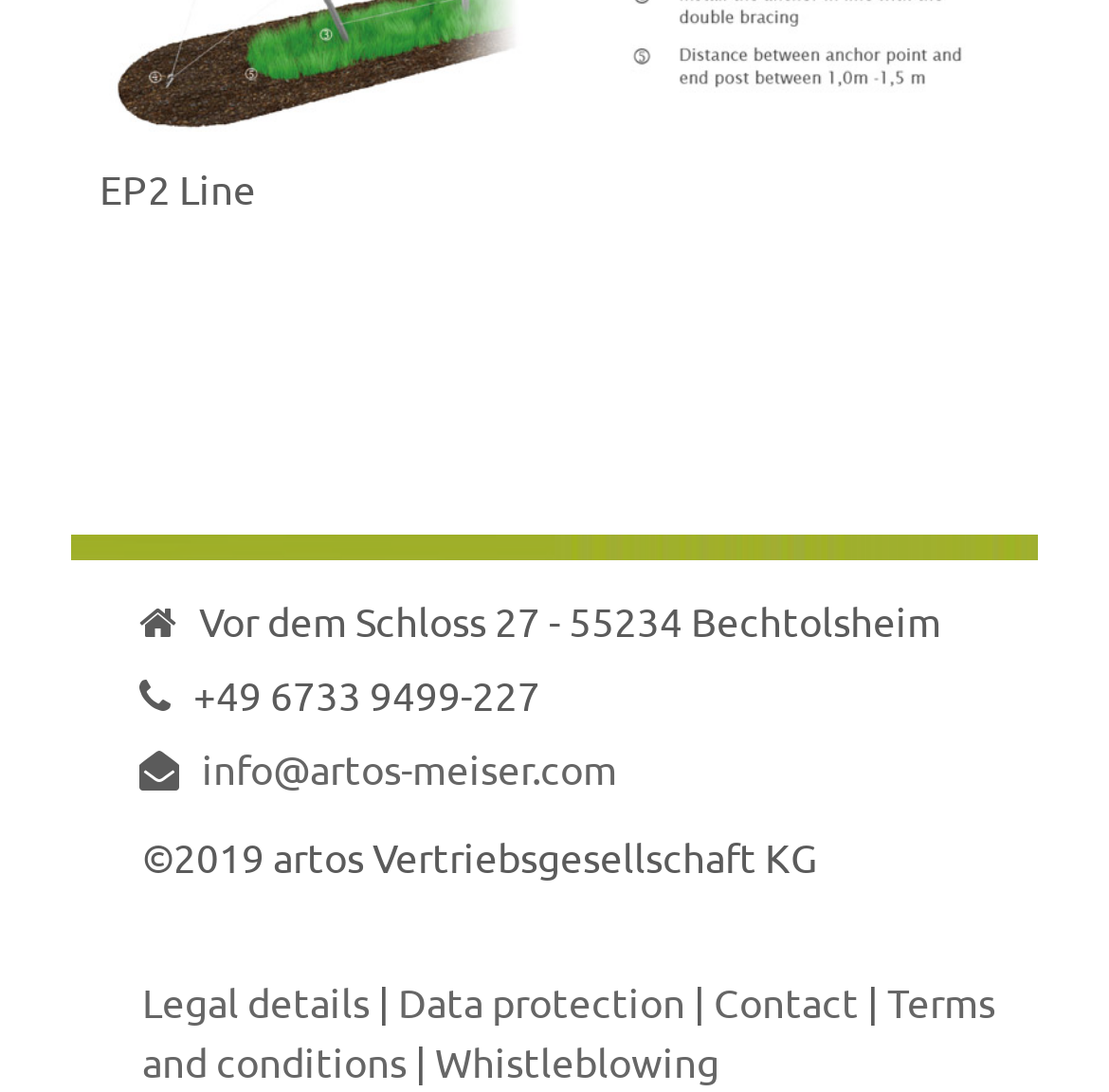What year is the copyright of the website?
From the screenshot, supply a one-word or short-phrase answer.

2019